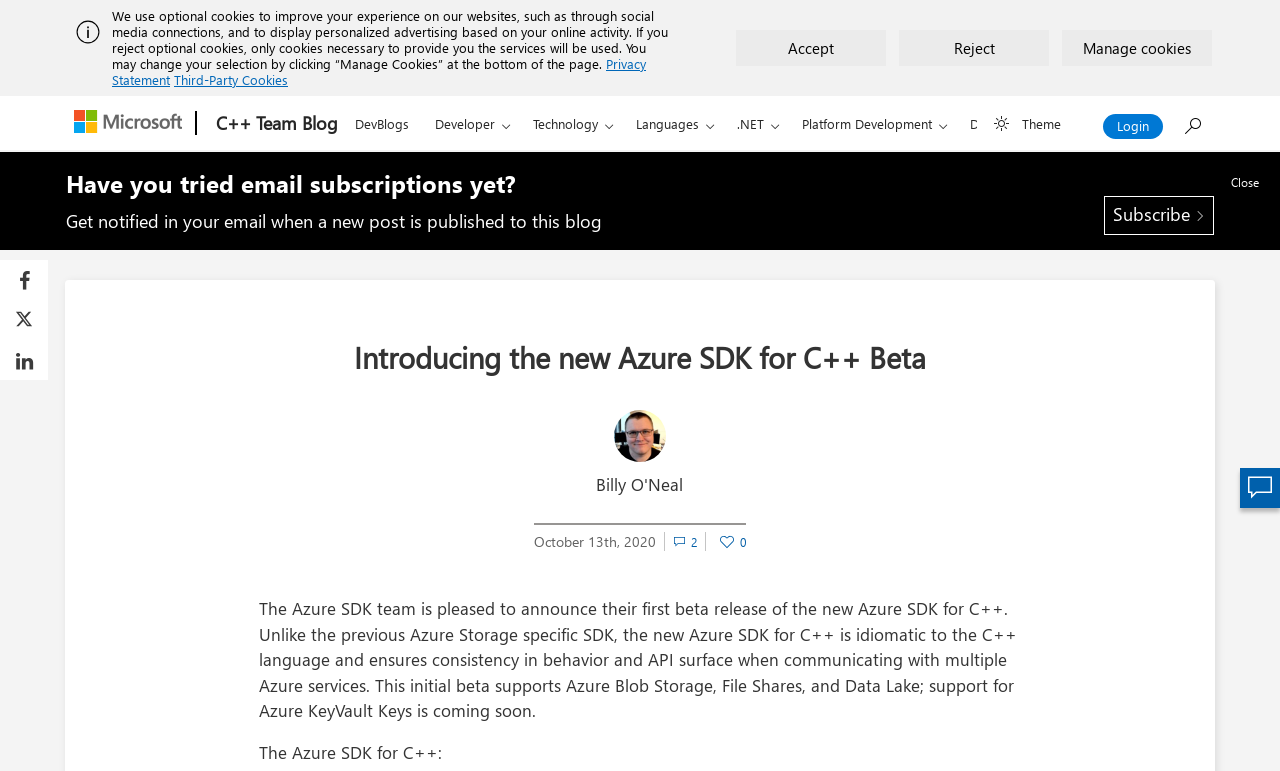What Azure services are supported in this initial beta release?
Based on the image, answer the question with as much detail as possible.

According to the text 'This initial beta supports Azure Blob Storage, File Shares, and Data Lake; support for Azure KeyVault Keys is coming soon.', it is clear that the initial beta release of the Azure SDK for C++ supports Azure Blob Storage, File Shares, and Data Lake.